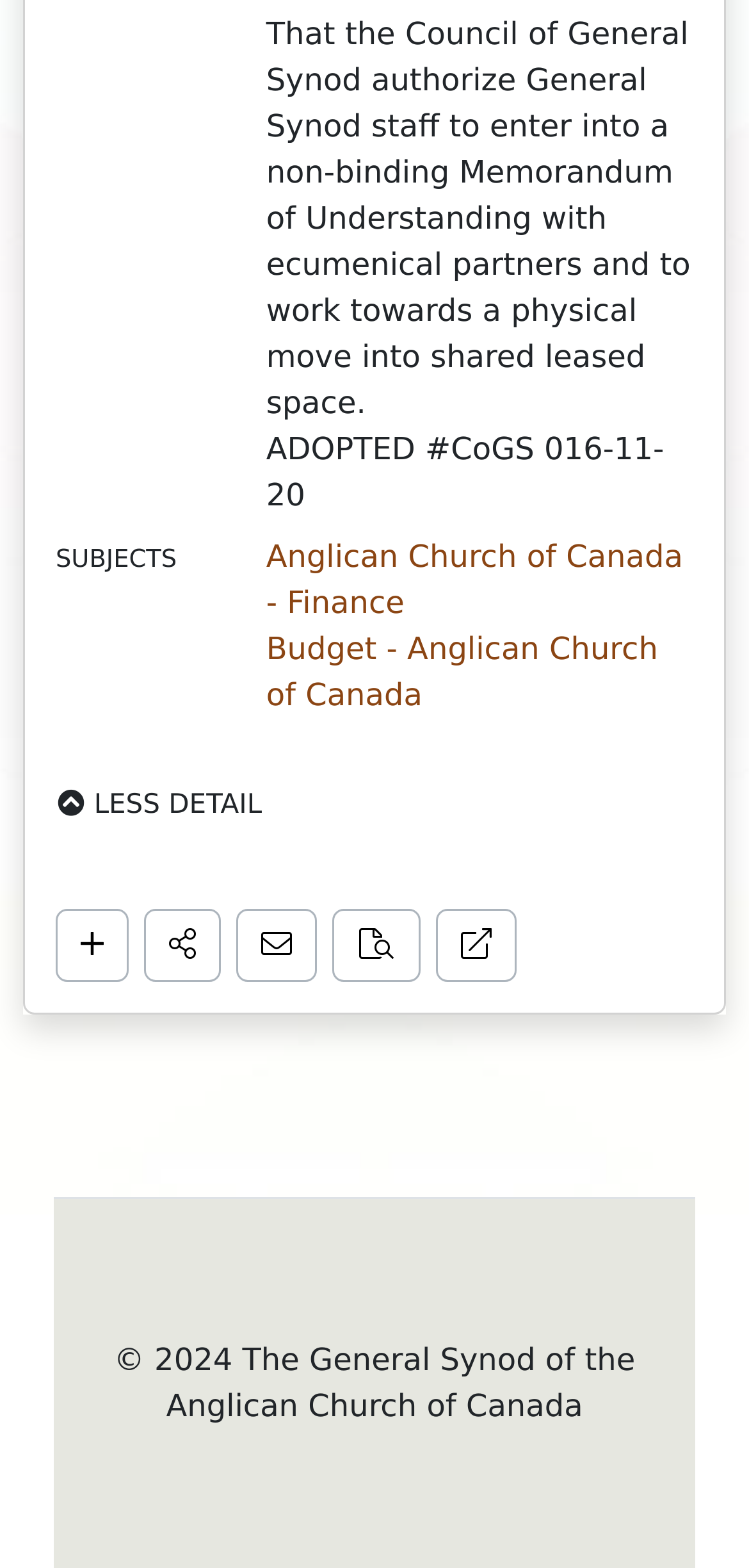Respond with a single word or phrase to the following question:
How many buttons are there on the webpage?

2